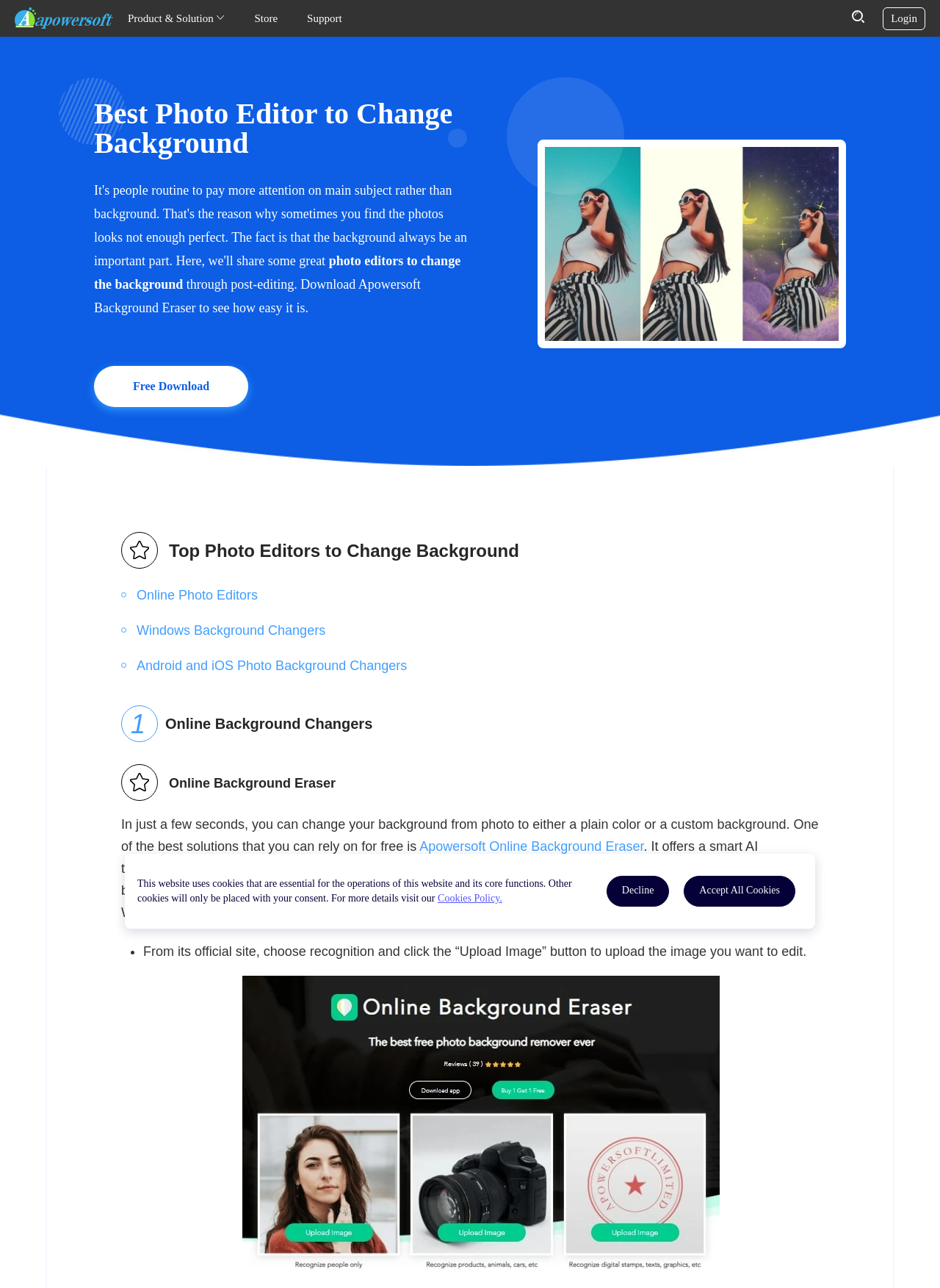Please identify the bounding box coordinates of the element I need to click to follow this instruction: "Click the C++ Team Blog link".

None